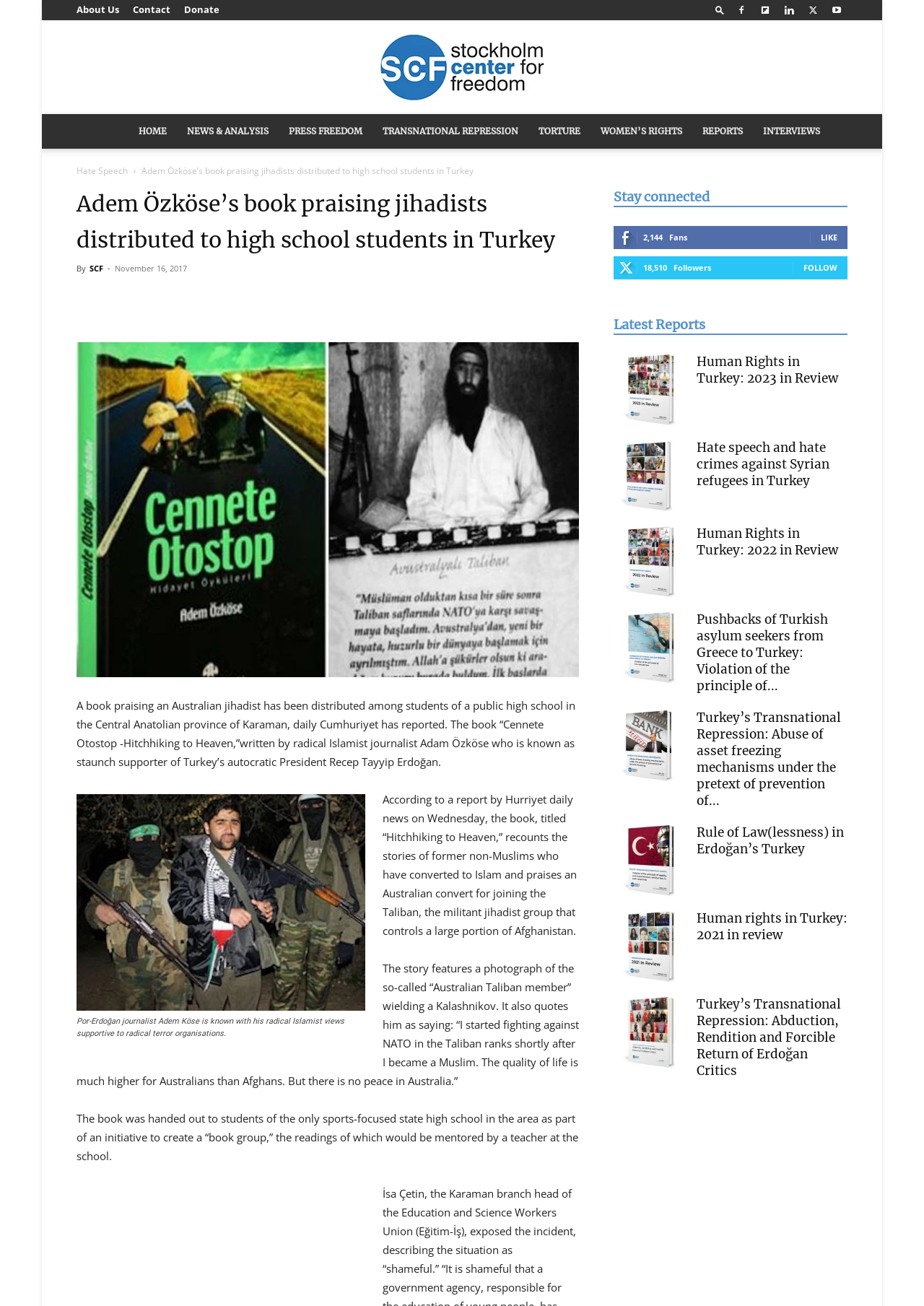Determine the bounding box coordinates of the element that should be clicked to execute the following command: "Click the 'About Us' link".

[0.083, 0.002, 0.129, 0.012]